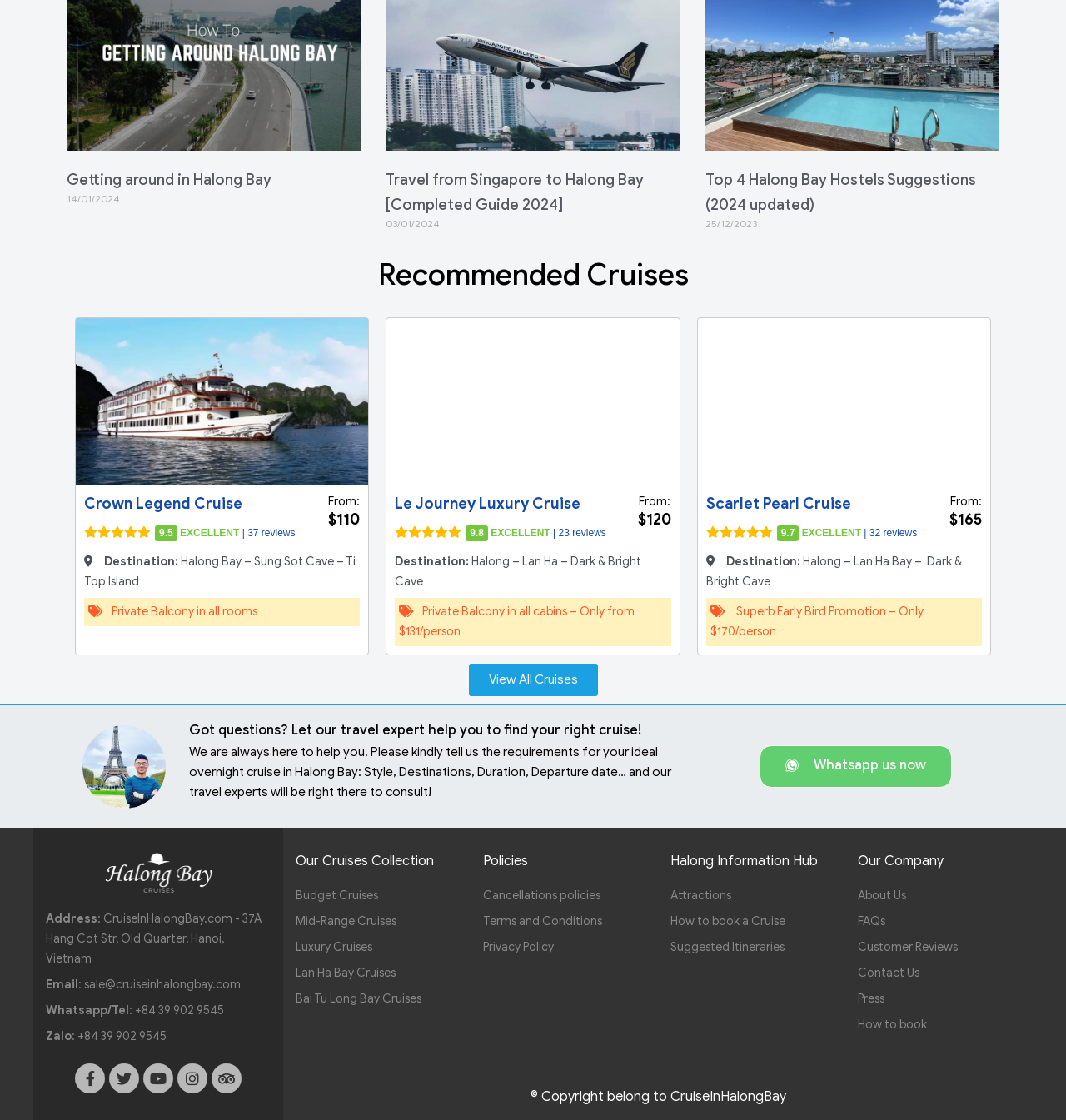What is the rating of Scarlet Pearl Cruise?
Give a detailed response to the question by analyzing the screenshot.

I found the answer by looking at the rating section under the Scarlet Pearl Cruise description, which states 'Rated 4.94 out of 5'.